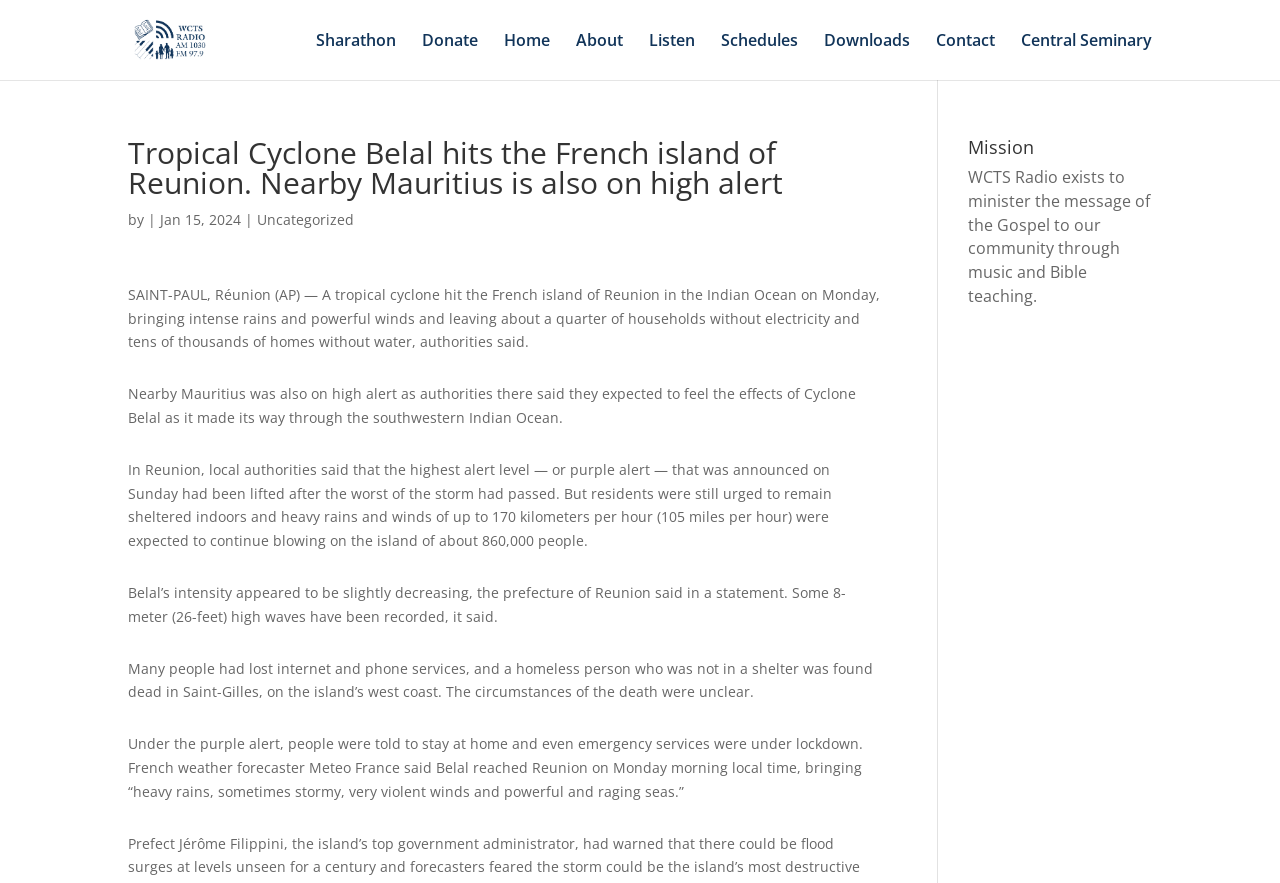Locate the bounding box coordinates of the element you need to click to accomplish the task described by this instruction: "Click on WCTS Radio link".

[0.103, 0.033, 0.211, 0.054]